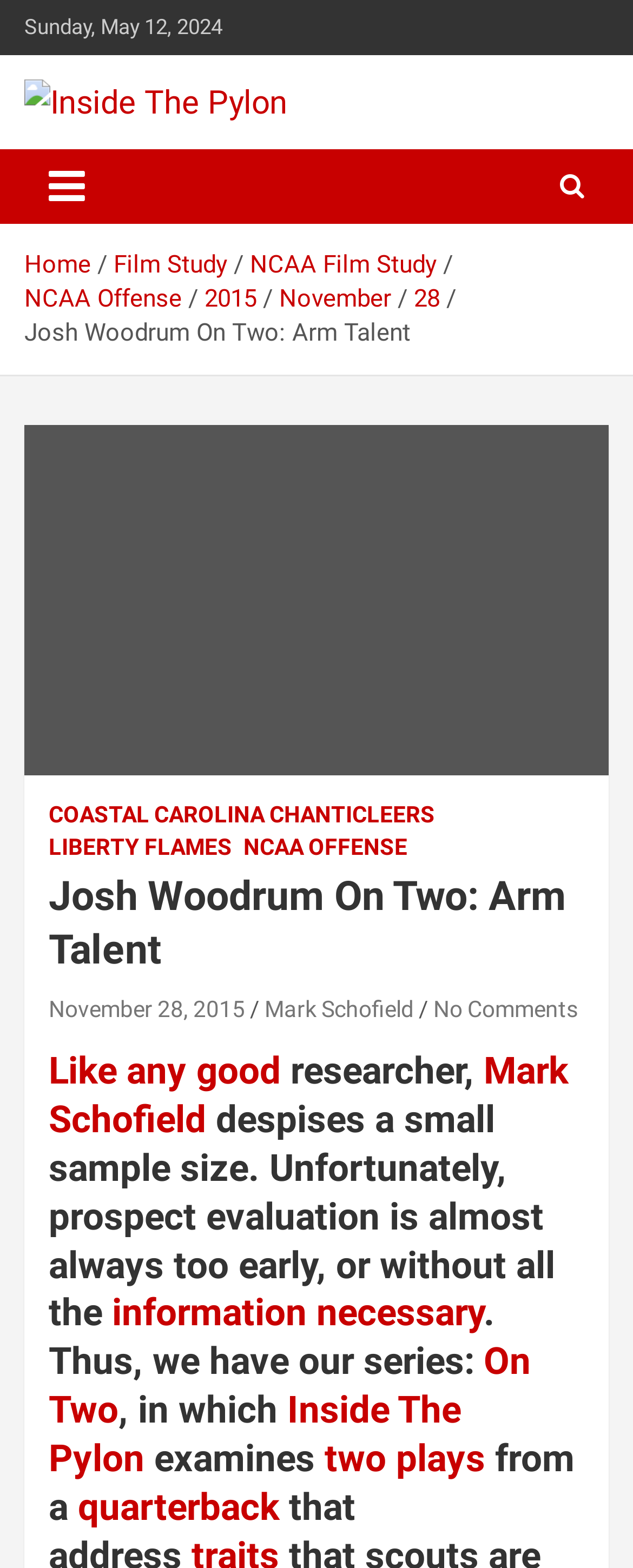Identify the bounding box coordinates of the clickable region to carry out the given instruction: "Click on the 'Inside The Pylon' link".

[0.038, 0.053, 0.454, 0.078]